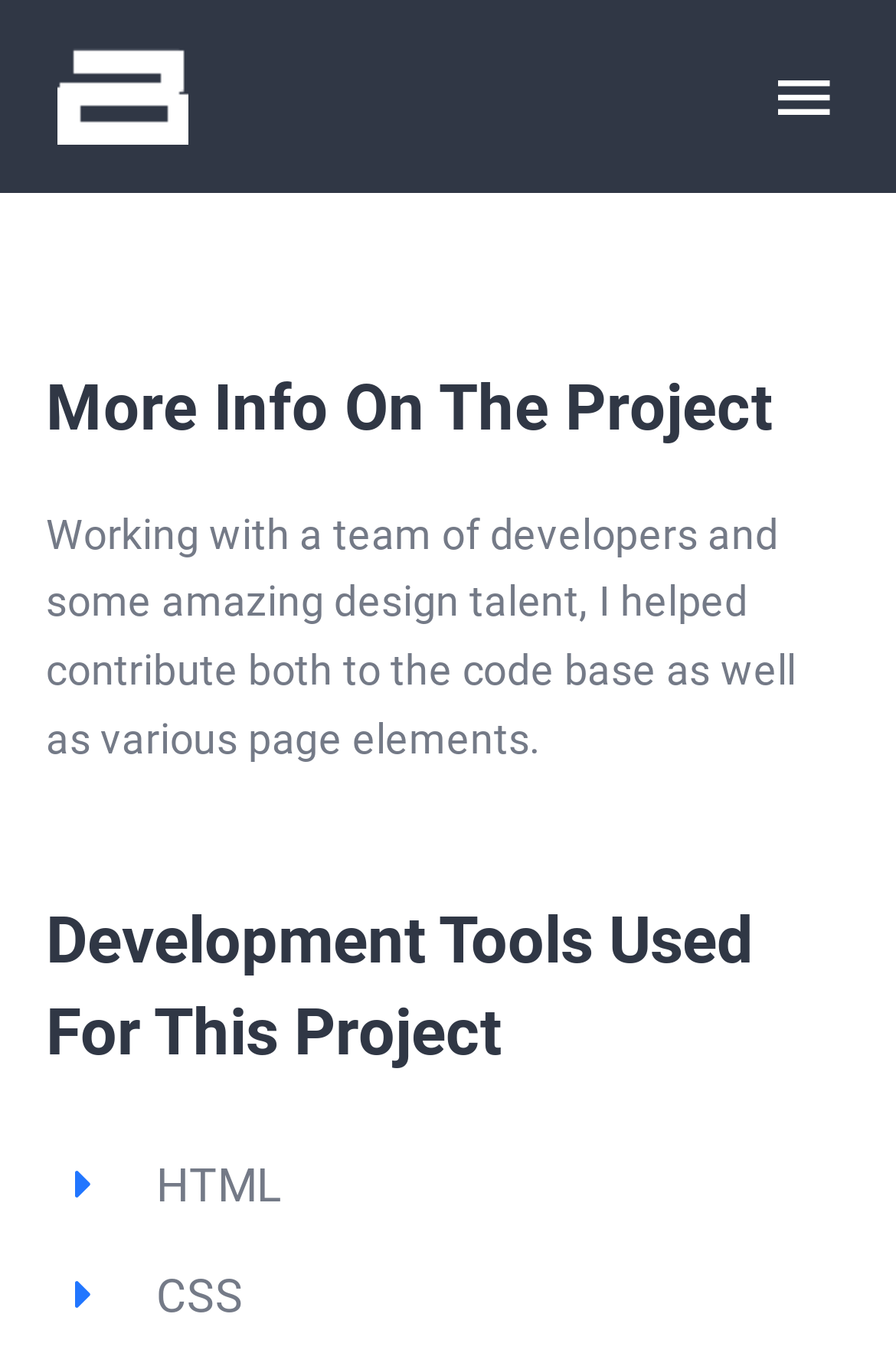What is the project about?
Using the image, elaborate on the answer with as much detail as possible.

I read the text under the 'More Info On The Project' heading, which describes the project as contributing to the code base and various page elements.